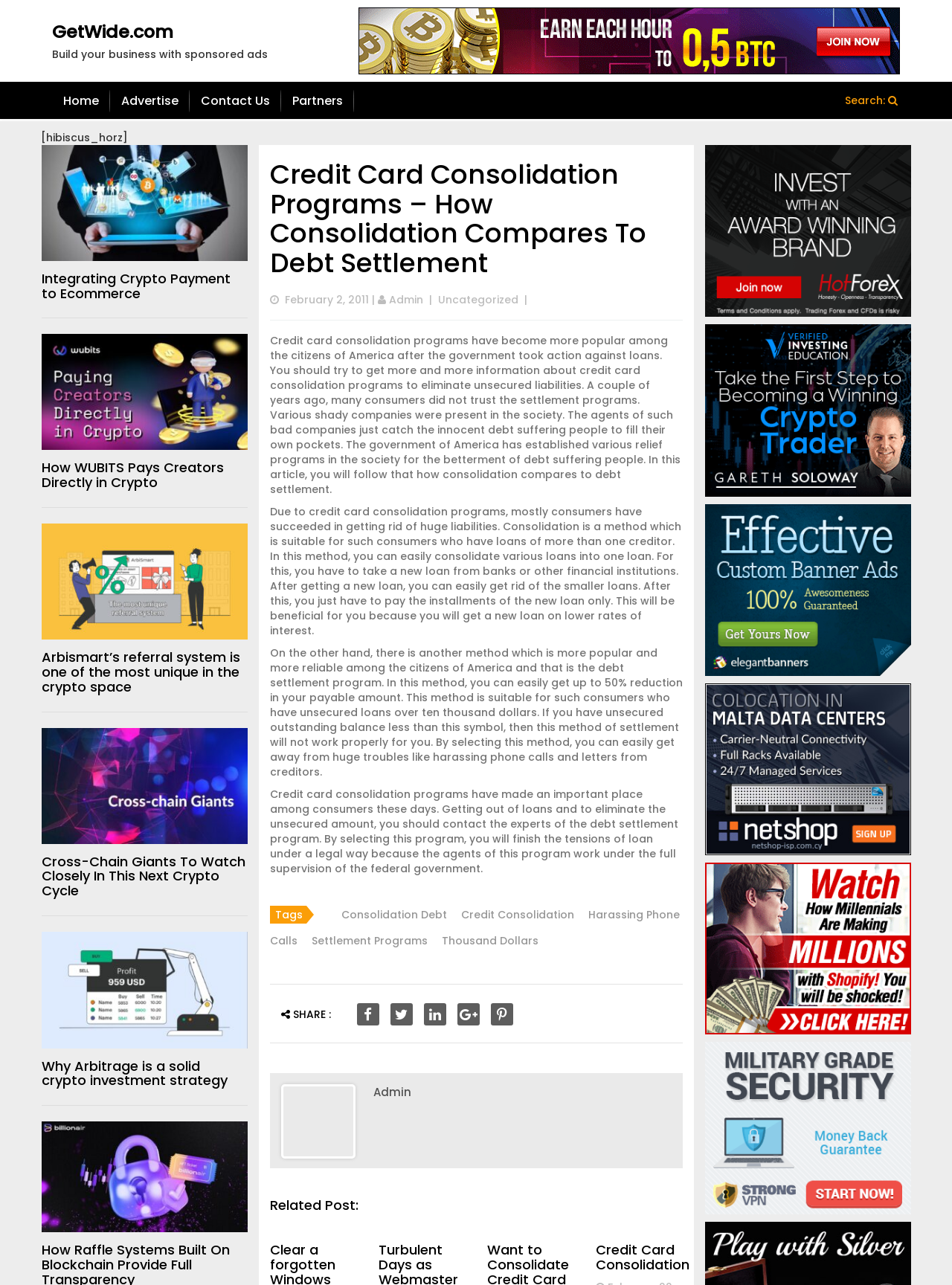Illustrate the webpage with a detailed description.

The webpage is about credit card consolidation programs, specifically comparing consolidation to debt settlement. At the top, there is a heading "Credit Card Consolidation Programs – How Consolidation Compares To Debt Settlement" and a link to "GetWide.com". Below this, there is a section with sponsored ads.

The main content of the webpage is divided into several articles, each with a heading and a link to the article. The articles are stacked vertically, with the first article starting from the top left corner of the page. The headings of the articles are "Integrating Crypto Payment to Ecommerce", "How WUBITS Pays Creators Directly in Crypto", "Arbismart’s referral system is one of the most unique in the crypto space", "Cross-Chain Giants To Watch Closely In This Next Crypto Cycle", and "Why Arbitrage is a solid crypto investment strategy".

To the right of the articles, there is a section with links to "Home", "Advertise", "Contact Us", and "Partners". Below this, there is a horizontal separator line, followed by a heading "Credit Card Consolidation Programs – How Consolidation Compares To Debt Settlement" and a link to the same.

The main content of the webpage starts below this, with a series of paragraphs discussing credit card consolidation programs, debt settlement, and how consolidation compares to debt settlement. The text is divided into four sections, each discussing a different aspect of credit card consolidation programs.

At the bottom of the page, there are links to related posts, including "Credit Card Consolidation". There are also several social media sharing links, including Facebook, Twitter, and LinkedIn.